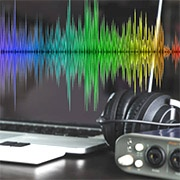Refer to the image and offer a detailed explanation in response to the question: What is the theme reflected in the image?

The image showcases a vibrant sound wave visualization, a laptop, headphones, and an audio interface, which collectively reflect the theme of innovation in music, highlighting the university's commitment to blending artistic endeavors with cutting-edge technology.